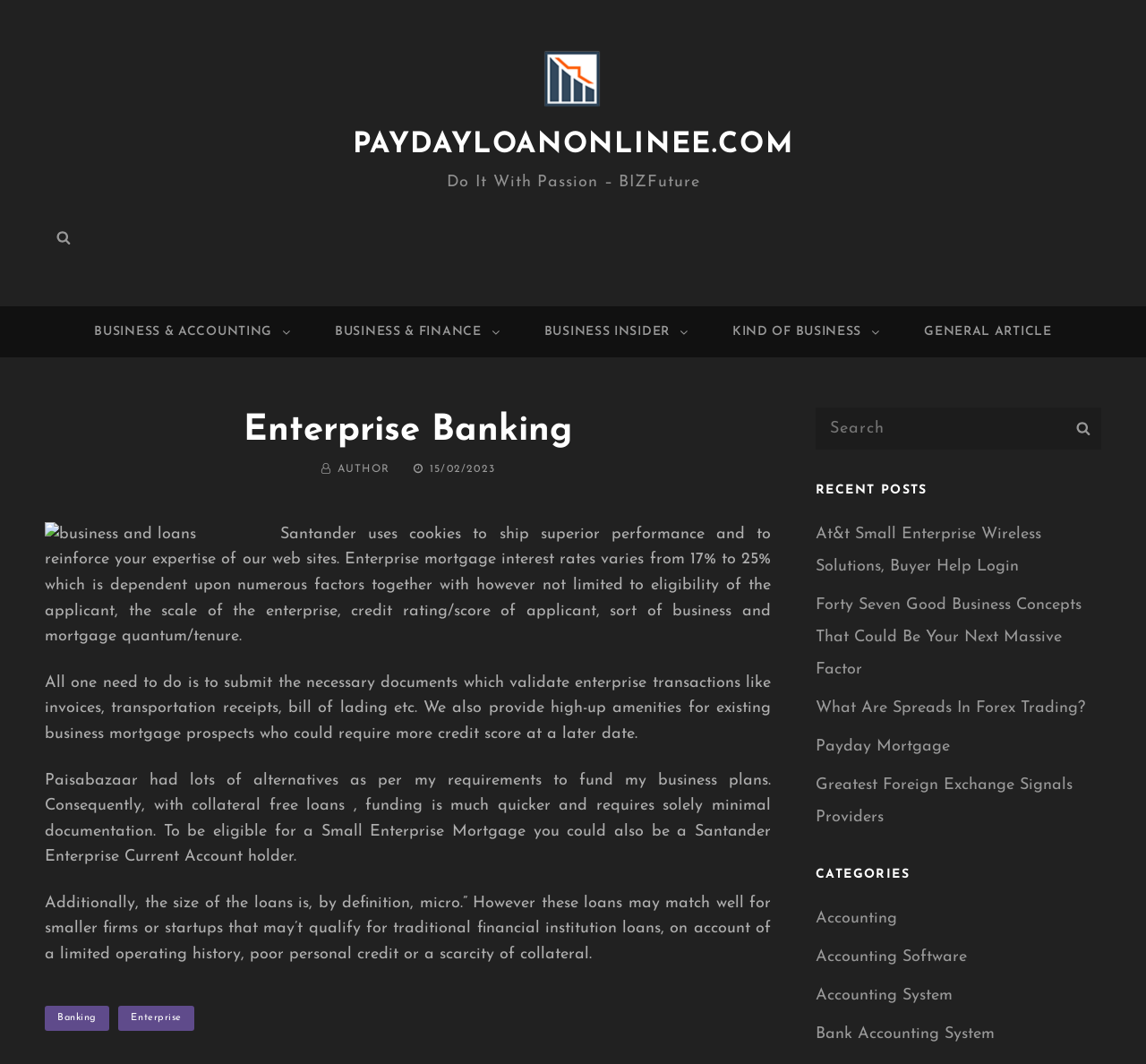Please find the bounding box coordinates of the clickable region needed to complete the following instruction: "Click on BUSINESS & ACCOUNTING". The bounding box coordinates must consist of four float numbers between 0 and 1, i.e., [left, top, right, bottom].

[0.063, 0.288, 0.268, 0.336]